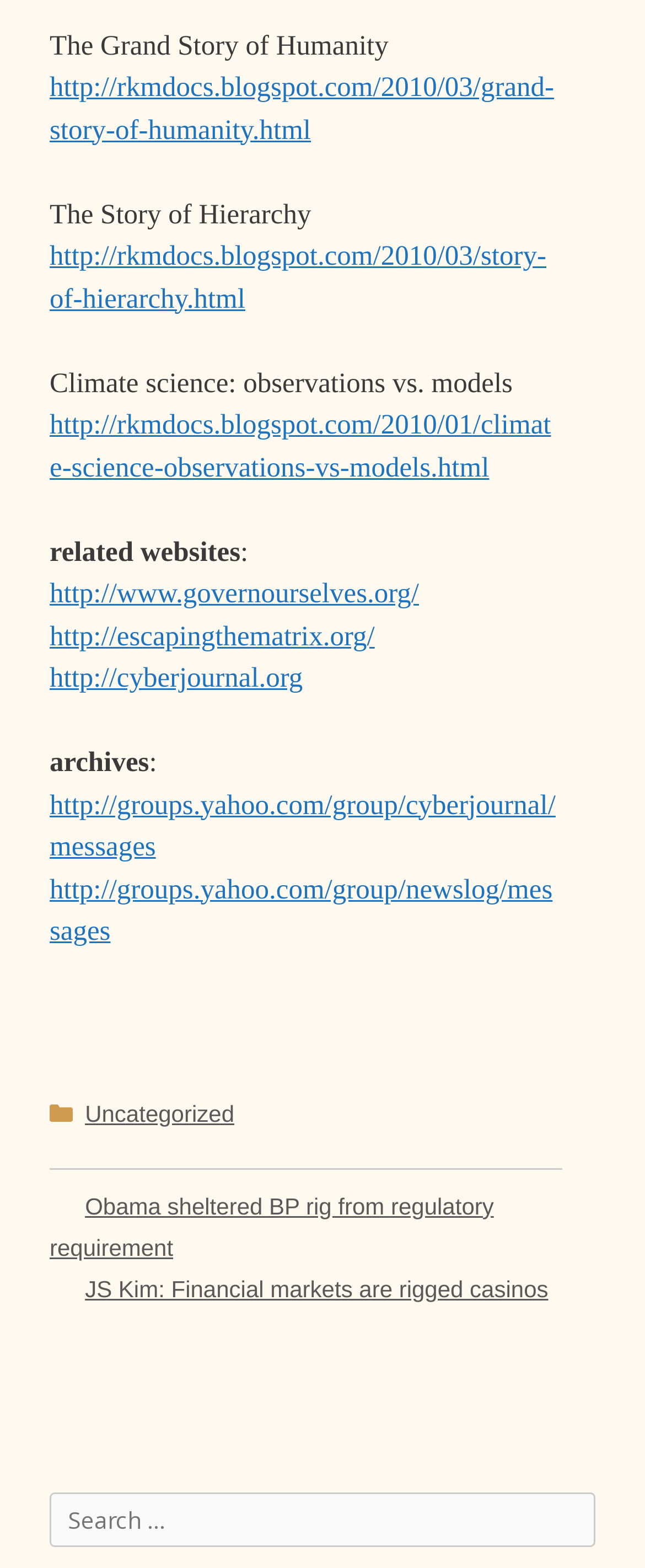Can you give a detailed response to the following question using the information from the image? What is the purpose of the search box?

I found a search box element [269] with the label 'Search for:' [291]. The purpose of this search box is to allow users to search the website.